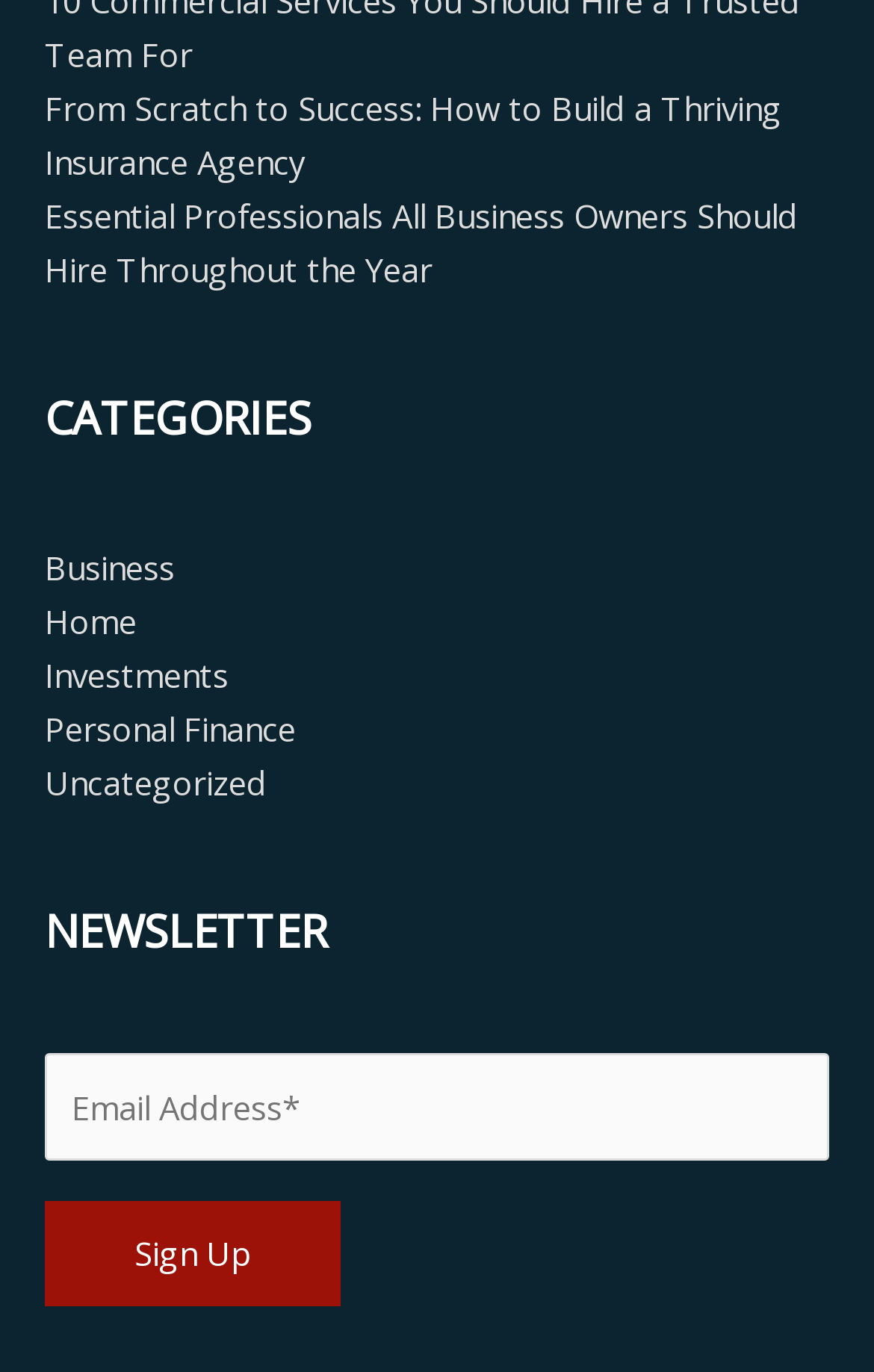Find the bounding box coordinates of the element to click in order to complete the given instruction: "Toggle like."

None